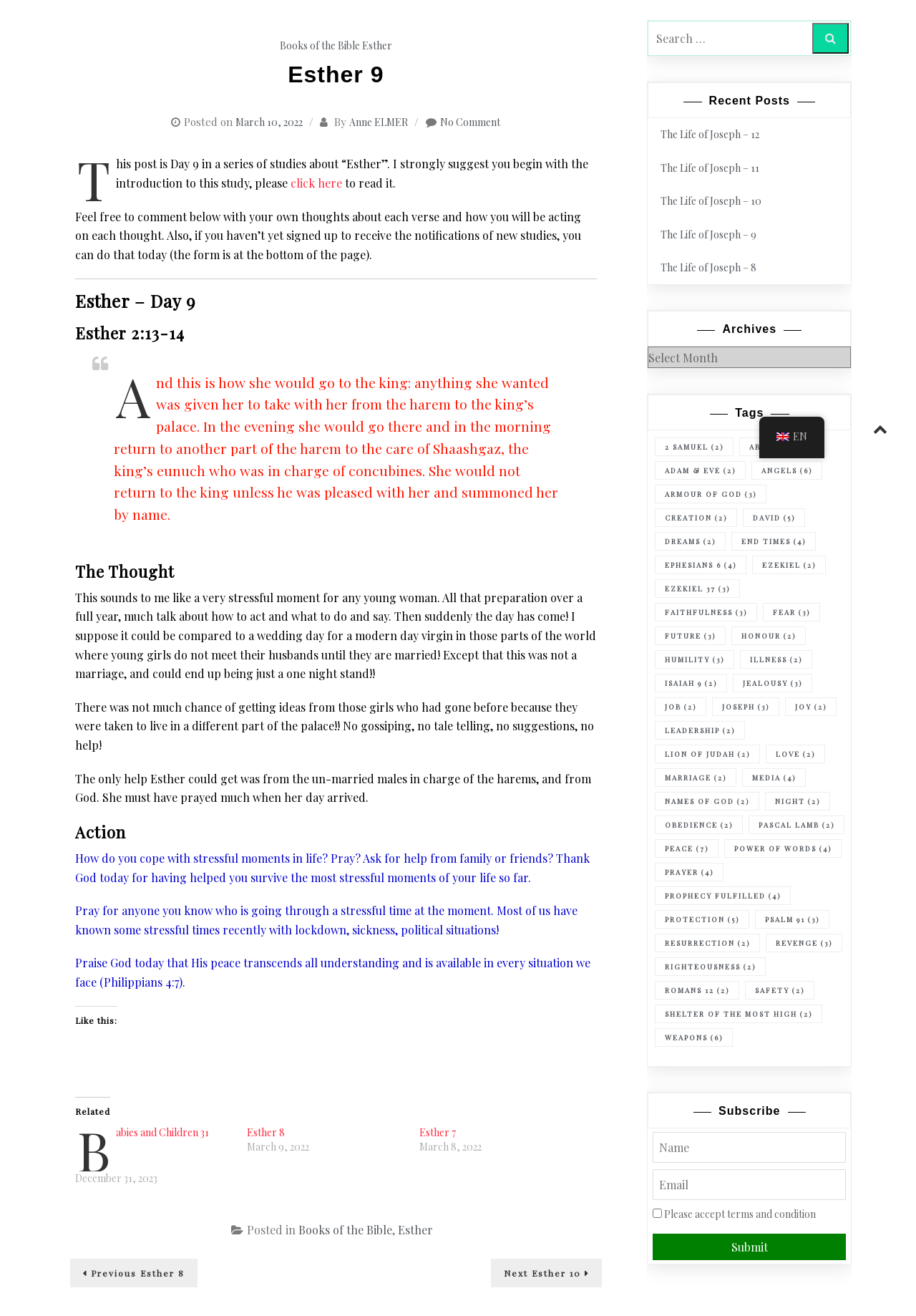Determine the bounding box for the described UI element: "Real Estate".

None